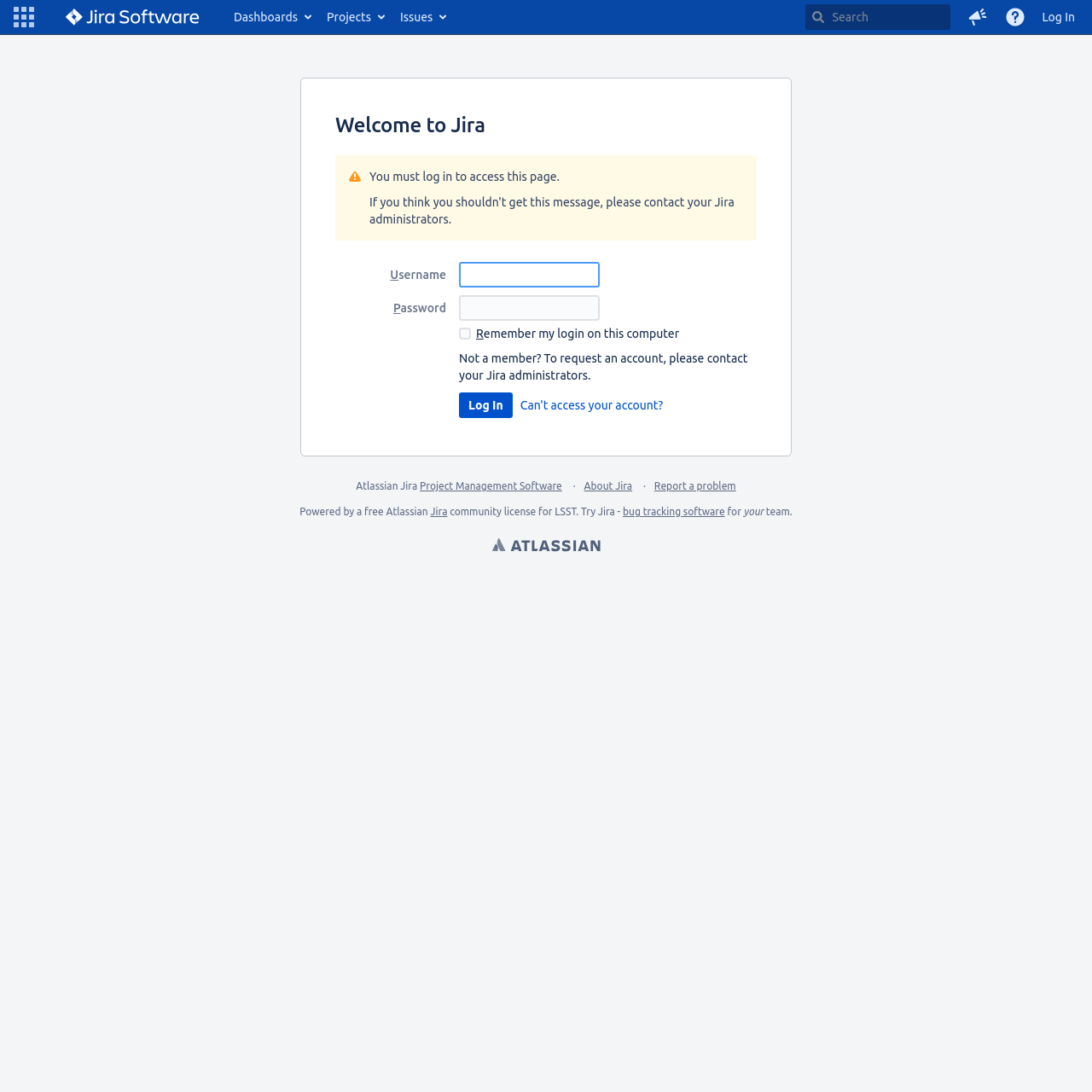Locate the bounding box coordinates of the element I should click to achieve the following instruction: "Log in to access the page".

[0.42, 0.359, 0.469, 0.383]